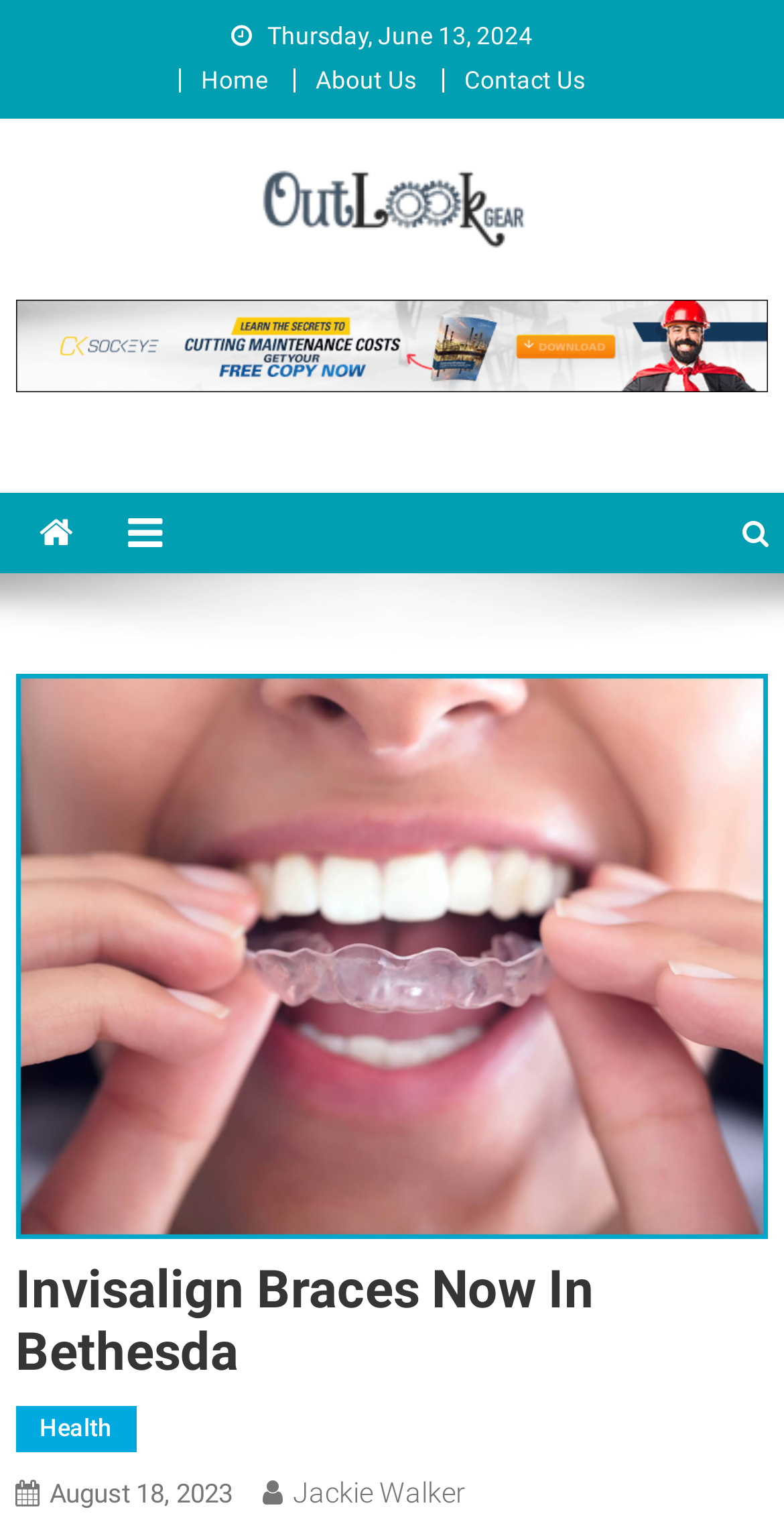Given the webpage screenshot, identify the bounding box of the UI element that matches this description: "parent_node: Out Look Gear".

[0.322, 0.121, 0.678, 0.142]